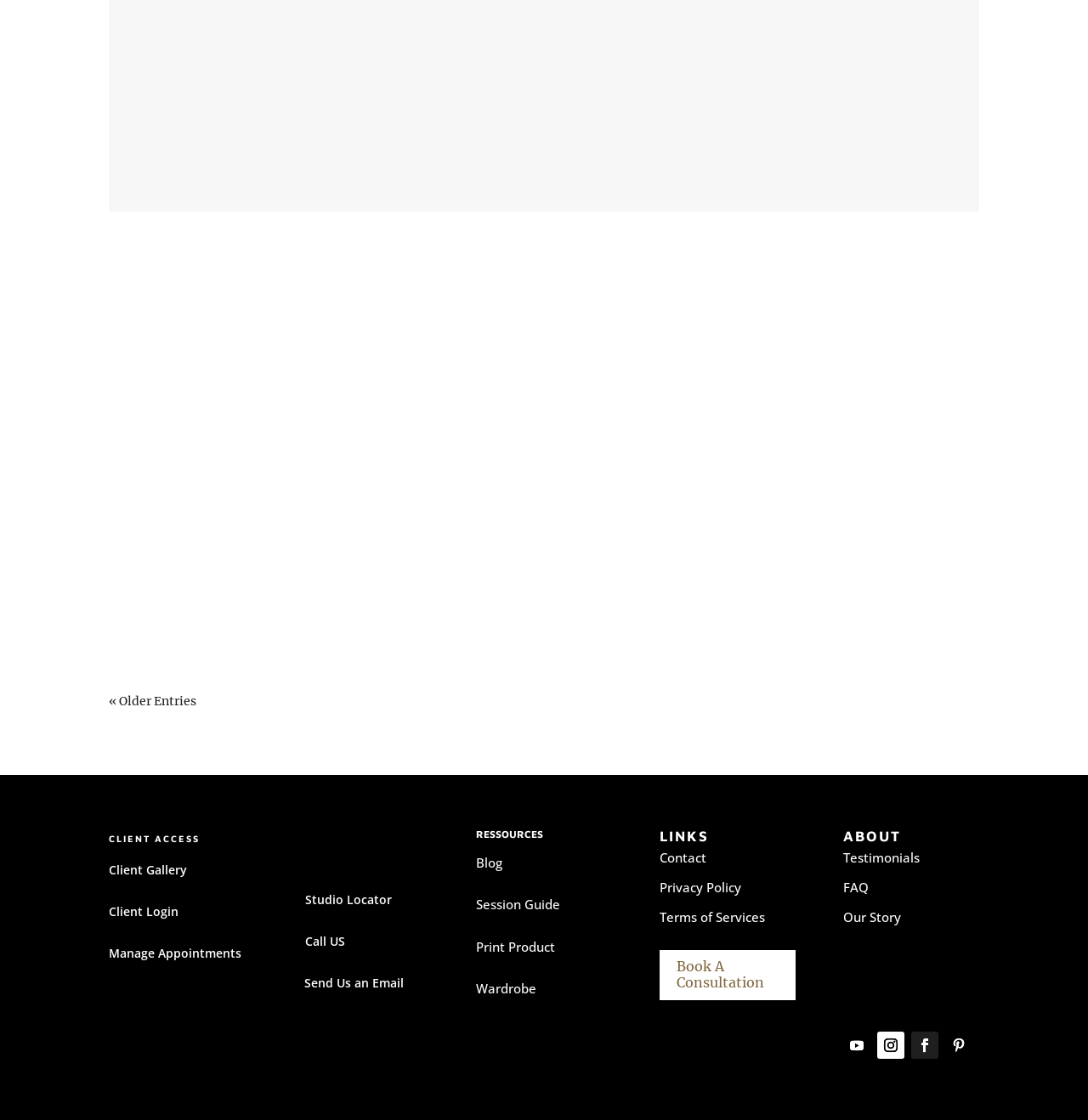Please predict the bounding box coordinates of the element's region where a click is necessary to complete the following instruction: "Check 'Testimonials'". The coordinates should be represented by four float numbers between 0 and 1, i.e., [left, top, right, bottom].

[0.775, 0.758, 0.845, 0.773]